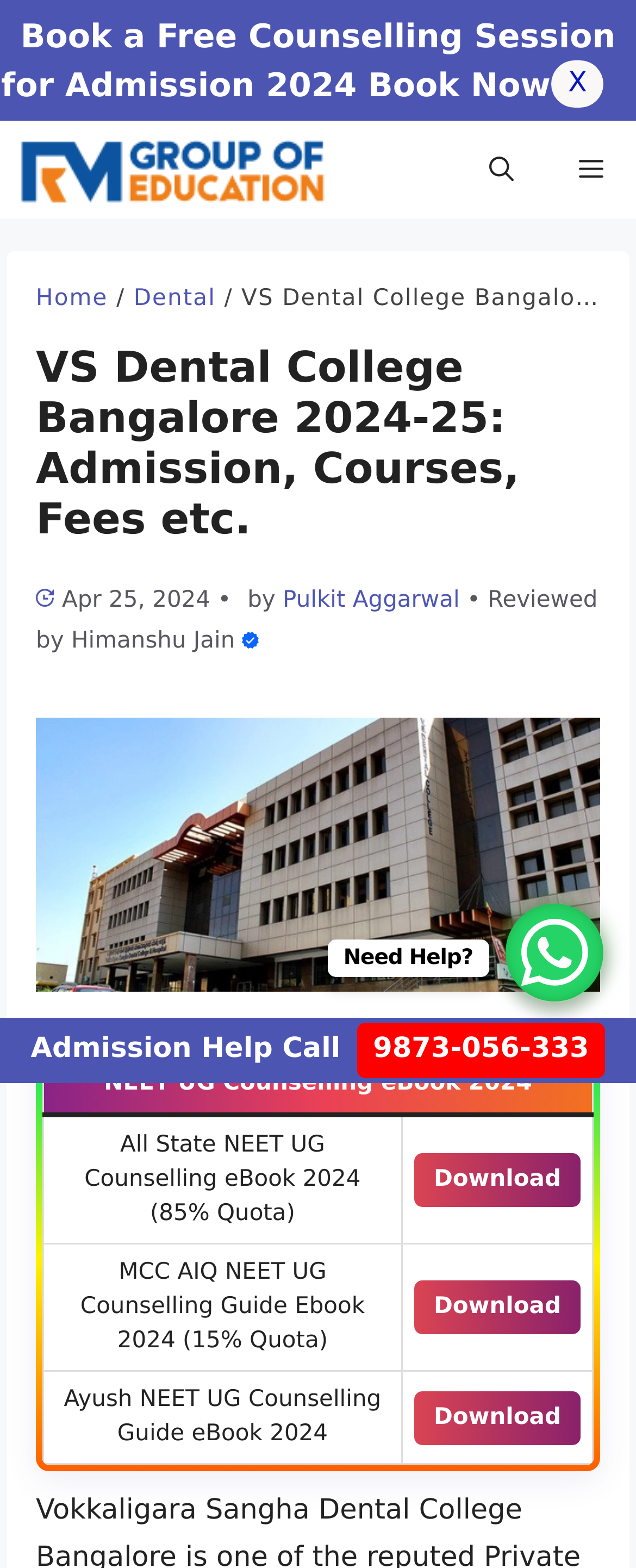Please give a succinct answer to the question in one word or phrase:
What is the name of the college?

VS Dental College Bangalore